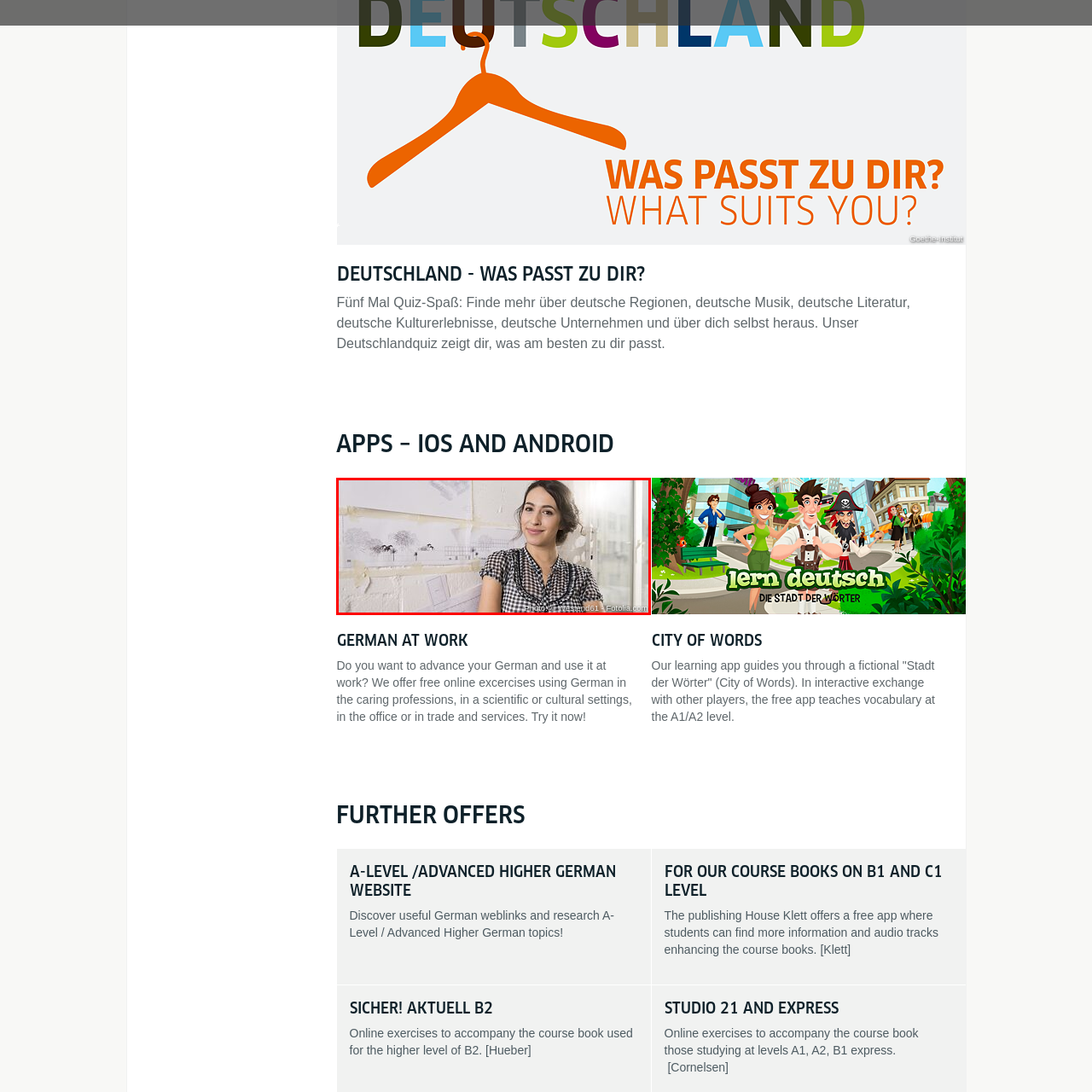Carefully describe the image located within the red boundary.

The image features a young woman smiling confidently while seated against a backdrop of architectural blueprints and designs affixed to a wall. She appears engaged and professional, embodying a creative spirit often associated with fields like architecture or design. The predominantly bright setting, enhanced by natural light, adds to the inviting atmosphere. This visual is part of the theme "German at Work," which promotes the use of the German language in various professional contexts, inviting learners to explore practical applications of their language skills in the workplace.